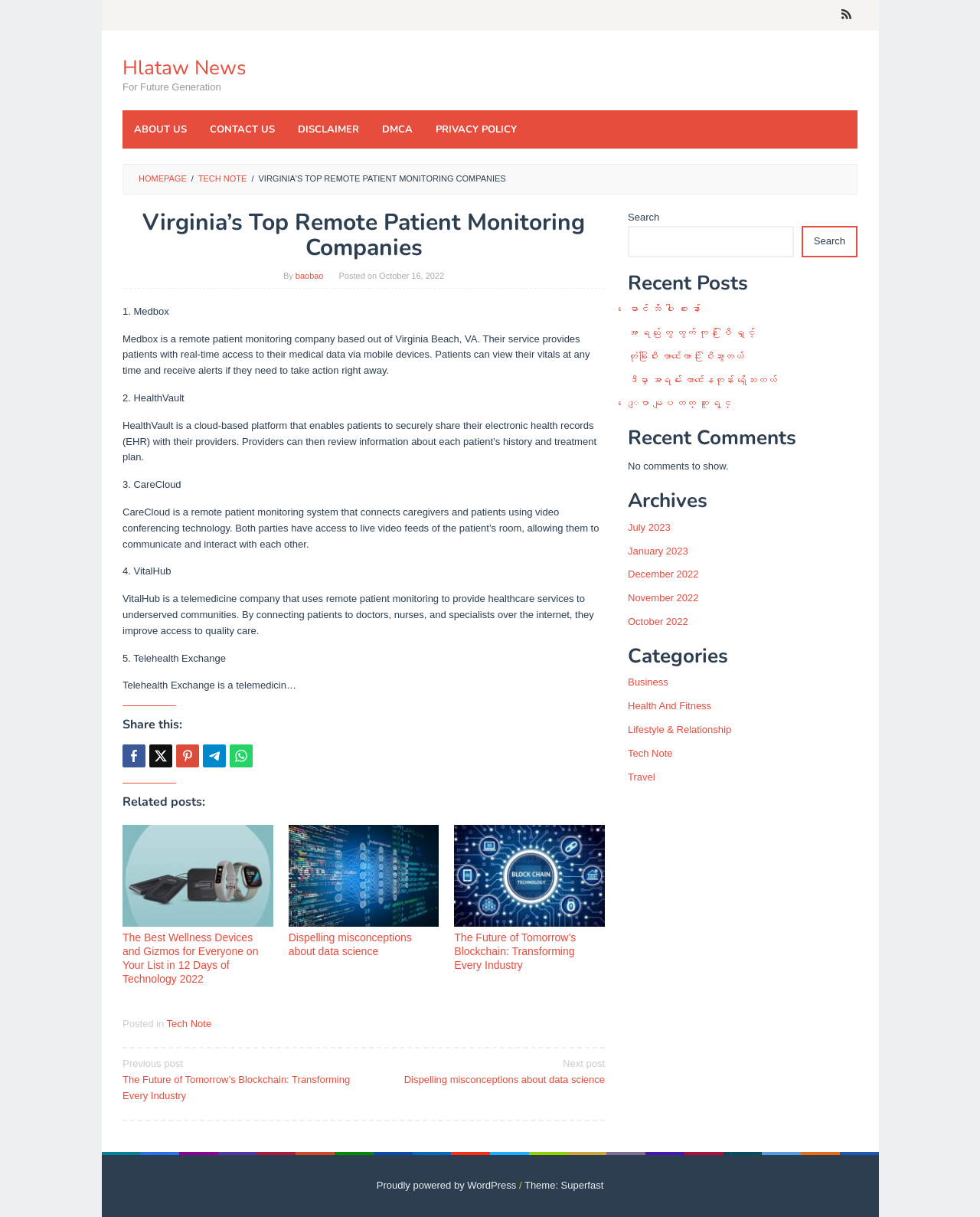Identify the bounding box coordinates for the element that needs to be clicked to fulfill this instruction: "View 'The Best Wellness Devices and Gizmos for Everyone on Your List in 12 Days of Technology 2022'". Provide the coordinates in the format of four float numbers between 0 and 1: [left, top, right, bottom].

[0.125, 0.678, 0.279, 0.762]